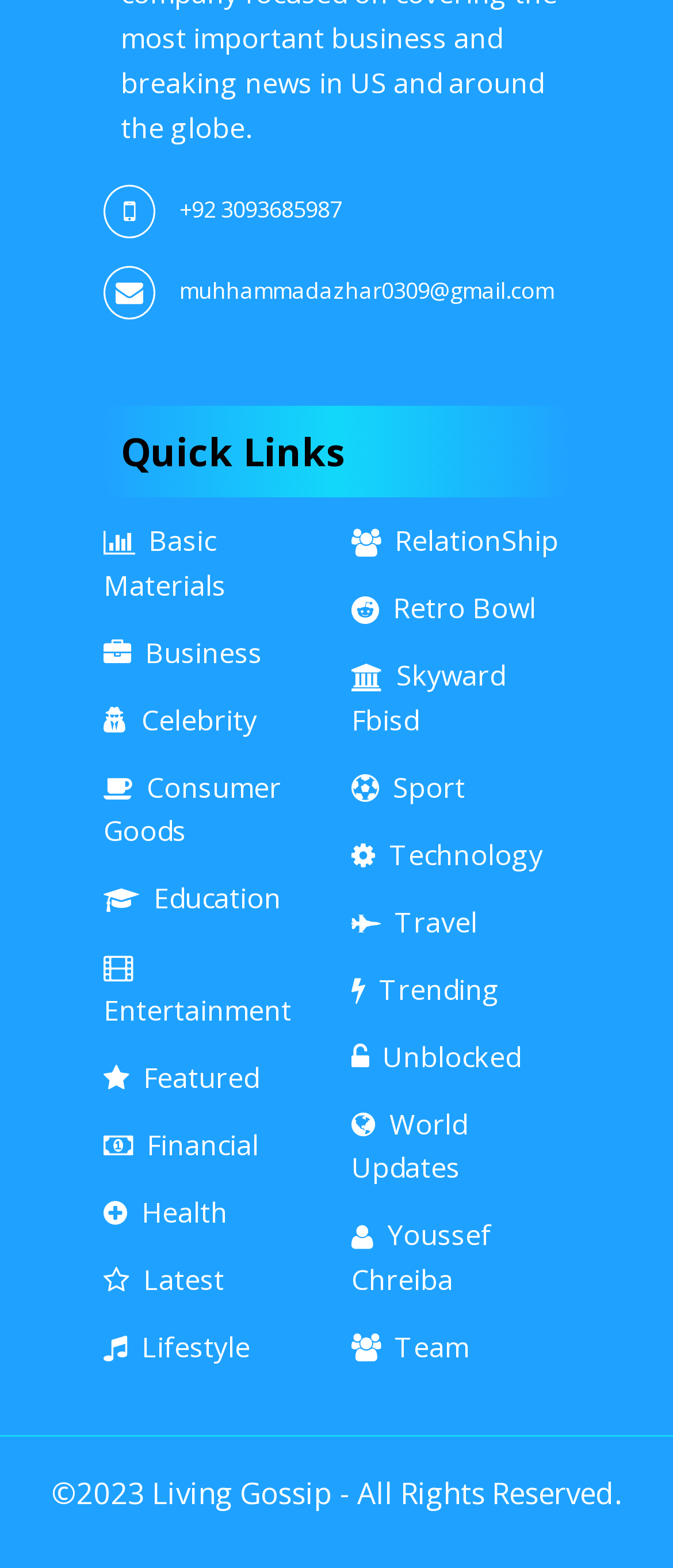Find the bounding box coordinates for the element described here: "Entertainment".

[0.154, 0.604, 0.433, 0.656]